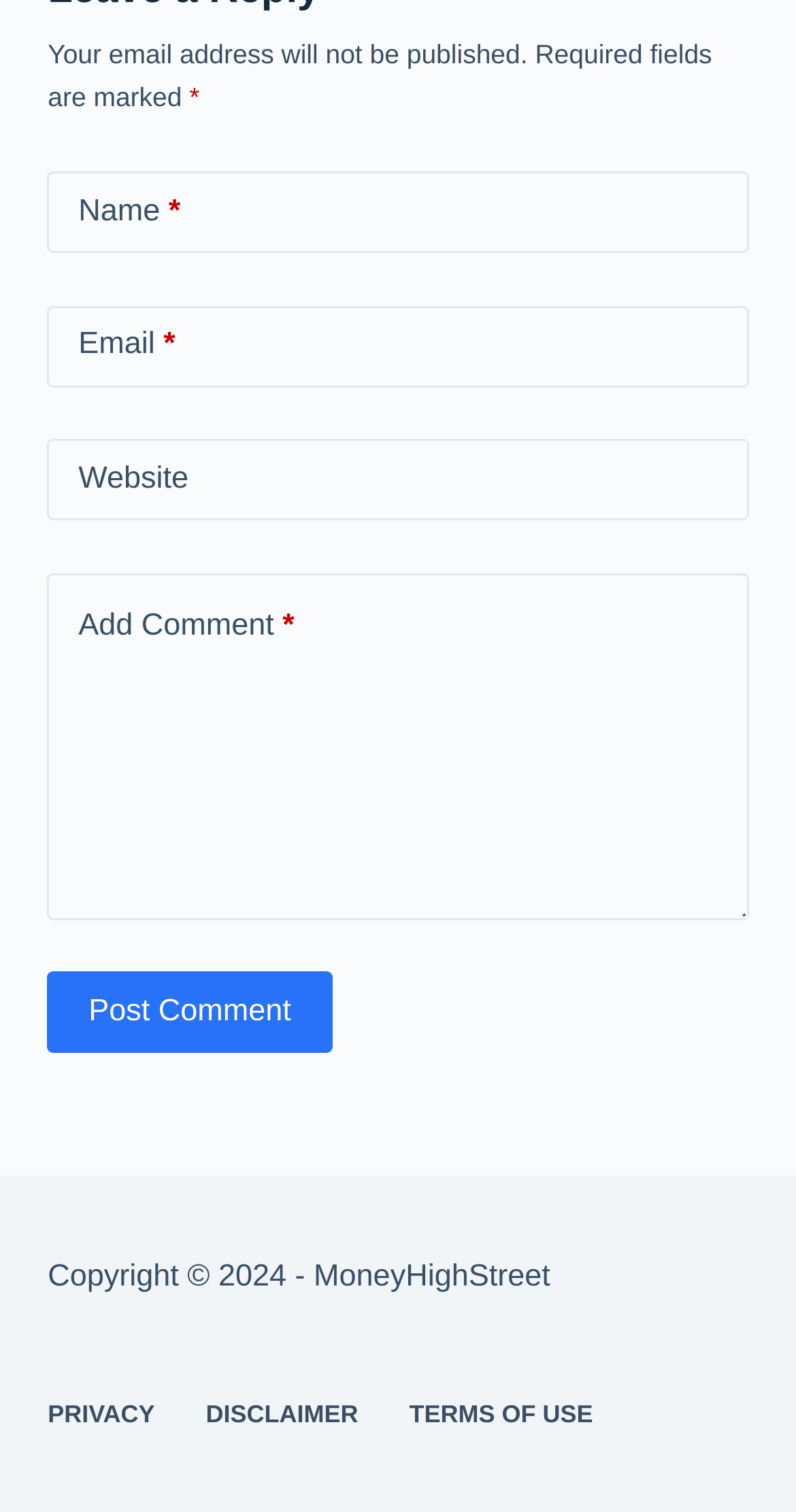What is the copyright information at the bottom?
Answer the question with a single word or phrase, referring to the image.

Copyright 2024 - MoneyHighStreet